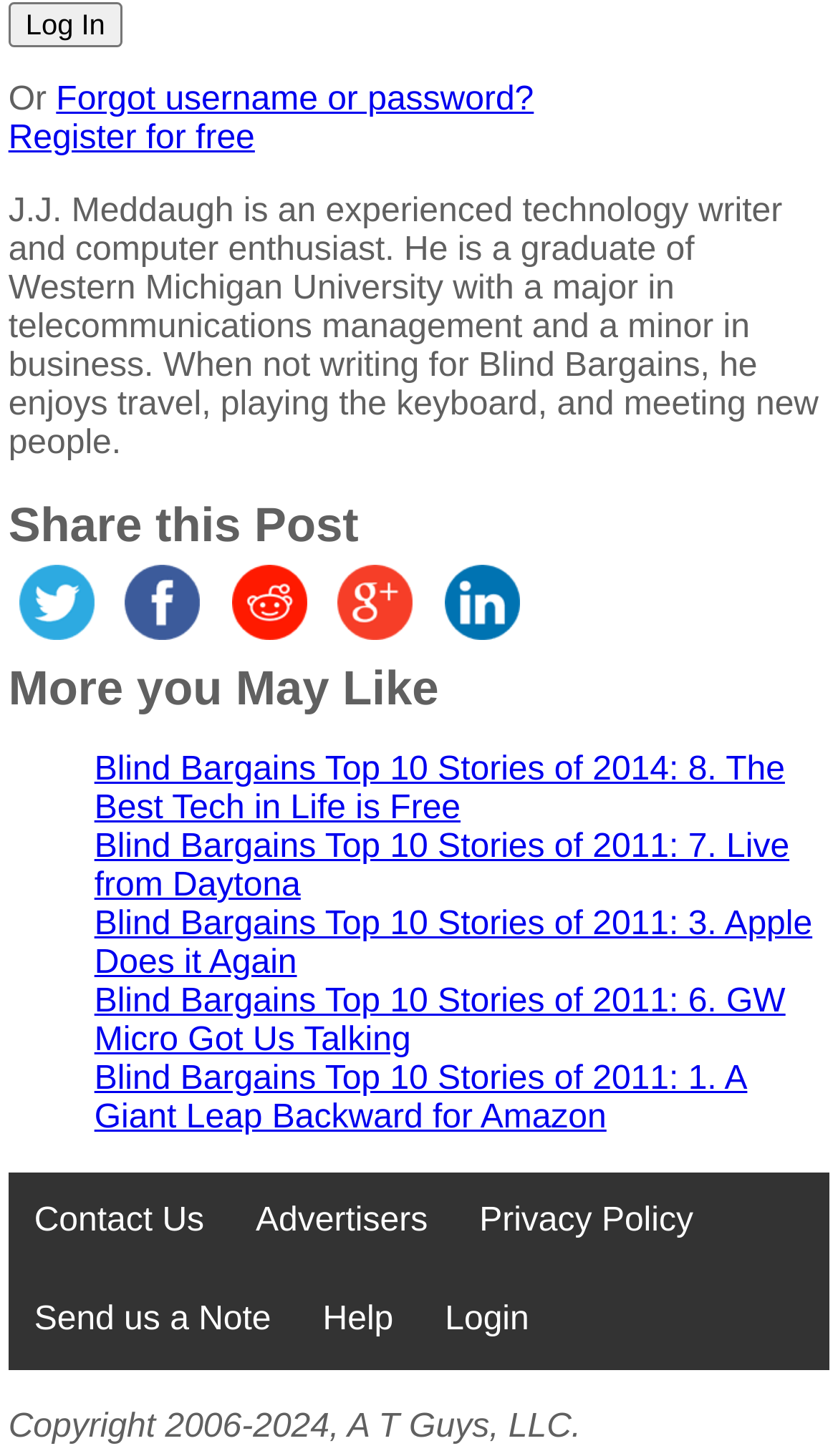Identify the bounding box coordinates of the clickable section necessary to follow the following instruction: "visit the third link". The coordinates should be presented as four float numbers from 0 to 1, i.e., [left, top, right, bottom].

None